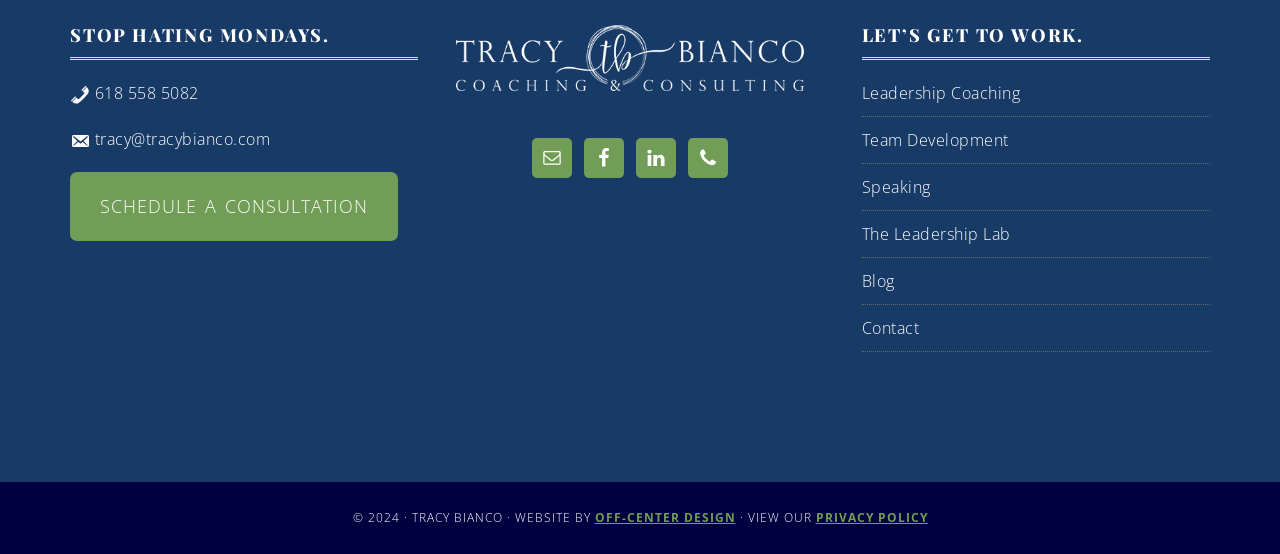Provide a short answer using a single word or phrase for the following question: 
What is the logo image on the top right?

Tracy Bianco Logo